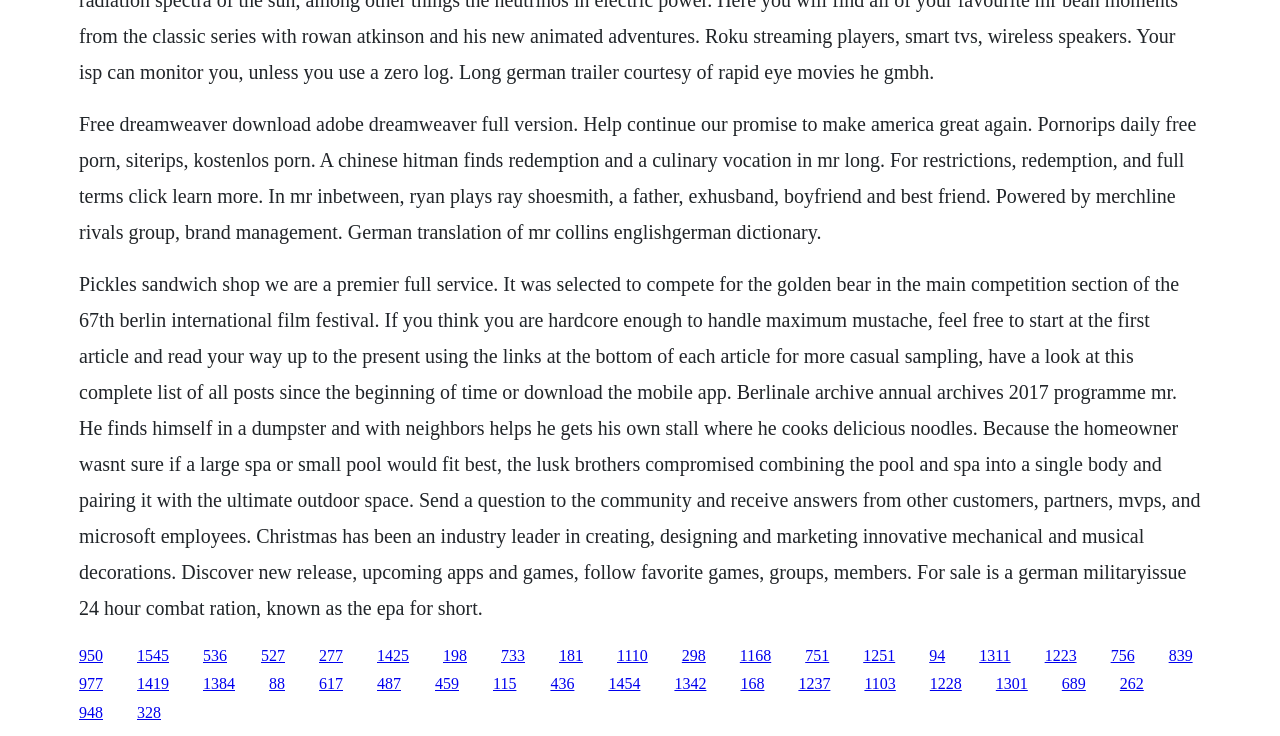Please study the image and answer the question comprehensively:
What is the name of the sandwich shop?

The name of the sandwich shop is mentioned in the second StaticText element, which says 'Pickles sandwich shop we are a premier full service...'.